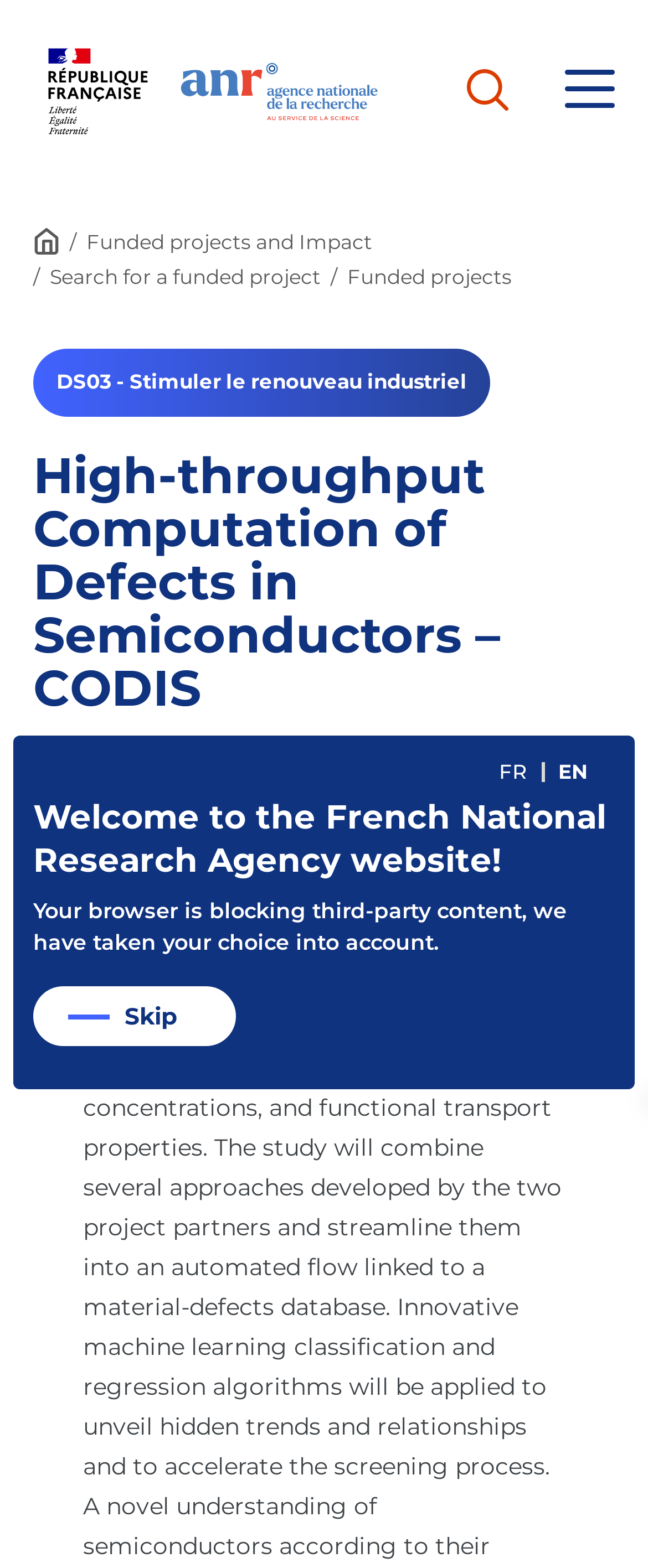What is the purpose of the 'Back to Home' link?
Using the image as a reference, deliver a detailed and thorough answer to the question.

I inferred the purpose of the 'Back to Home' link by its text and position on the webpage. It is likely that clicking on this link will take the user back to the homepage of the website.